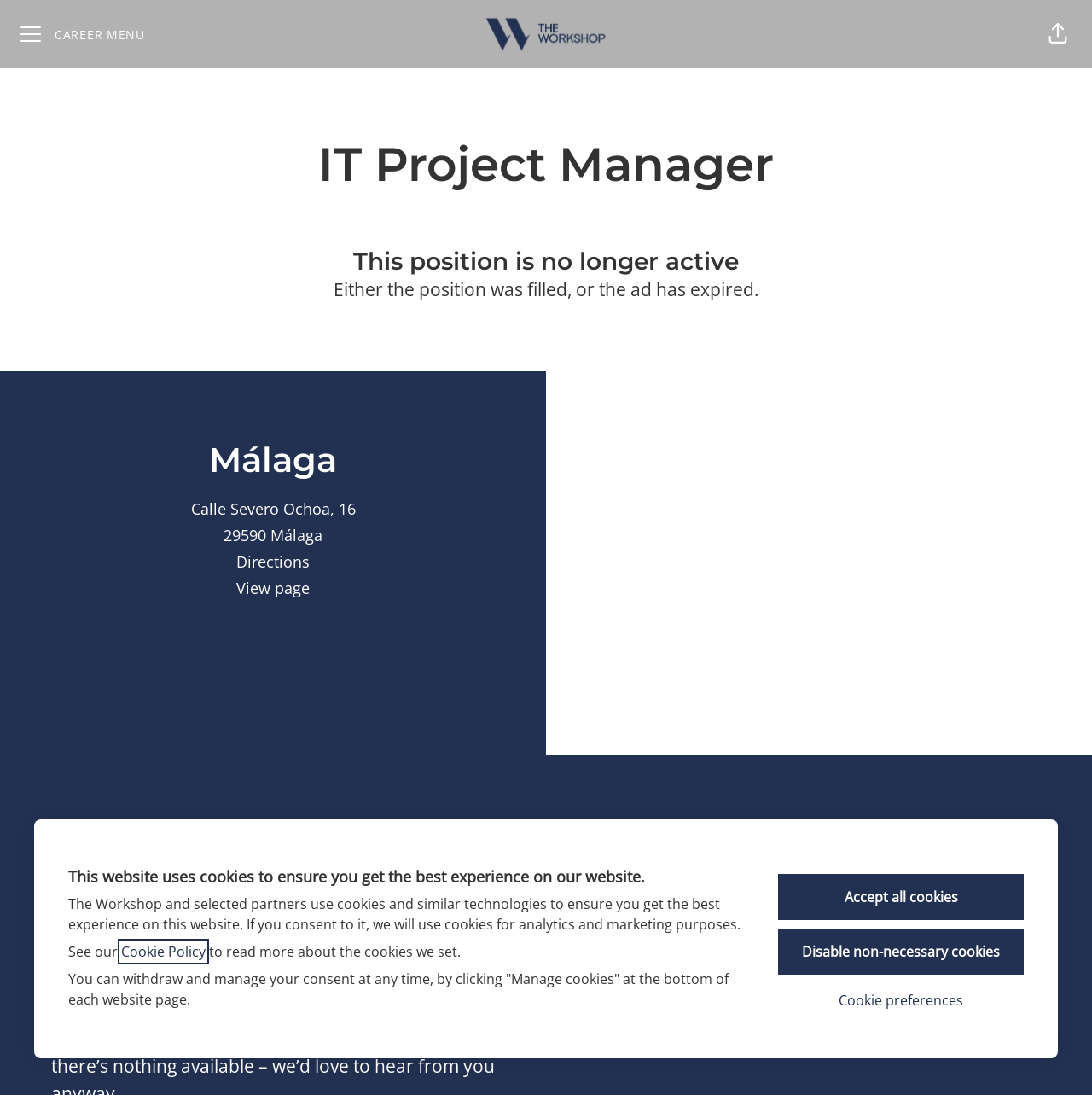Locate the UI element described by alt="The Workshop career site" in the provided webpage screenshot. Return the bounding box coordinates in the format (top-left x, top-left y, bottom-right x, bottom-right y), ensuring all values are between 0 and 1.

[0.436, 0.003, 0.564, 0.059]